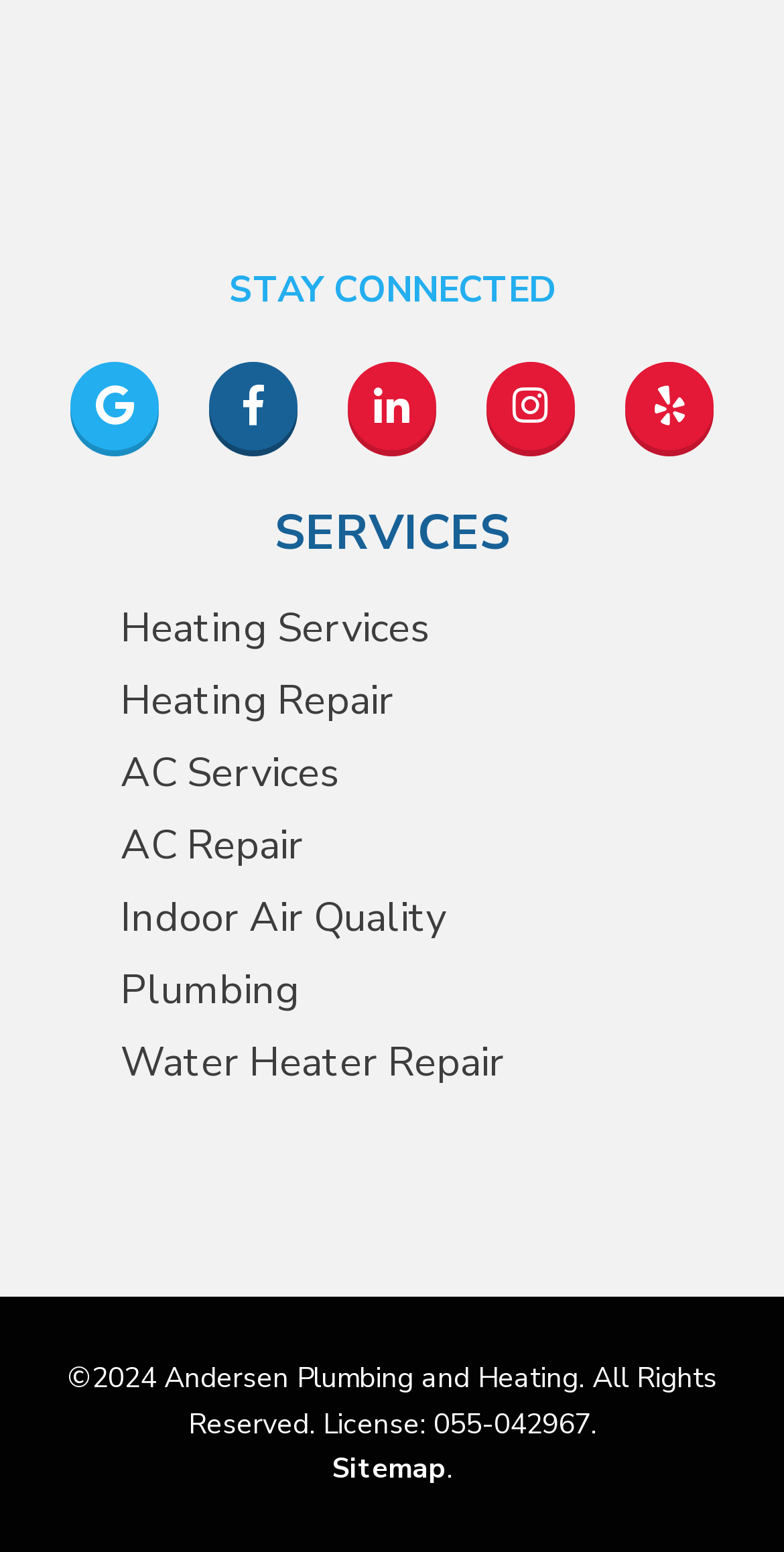How many types of heating services are listed?
Can you provide an in-depth and detailed response to the question?

I looked at the list of services provided on the webpage and found that there are two types of heating services listed, which are Heating Services and Heating Repair.